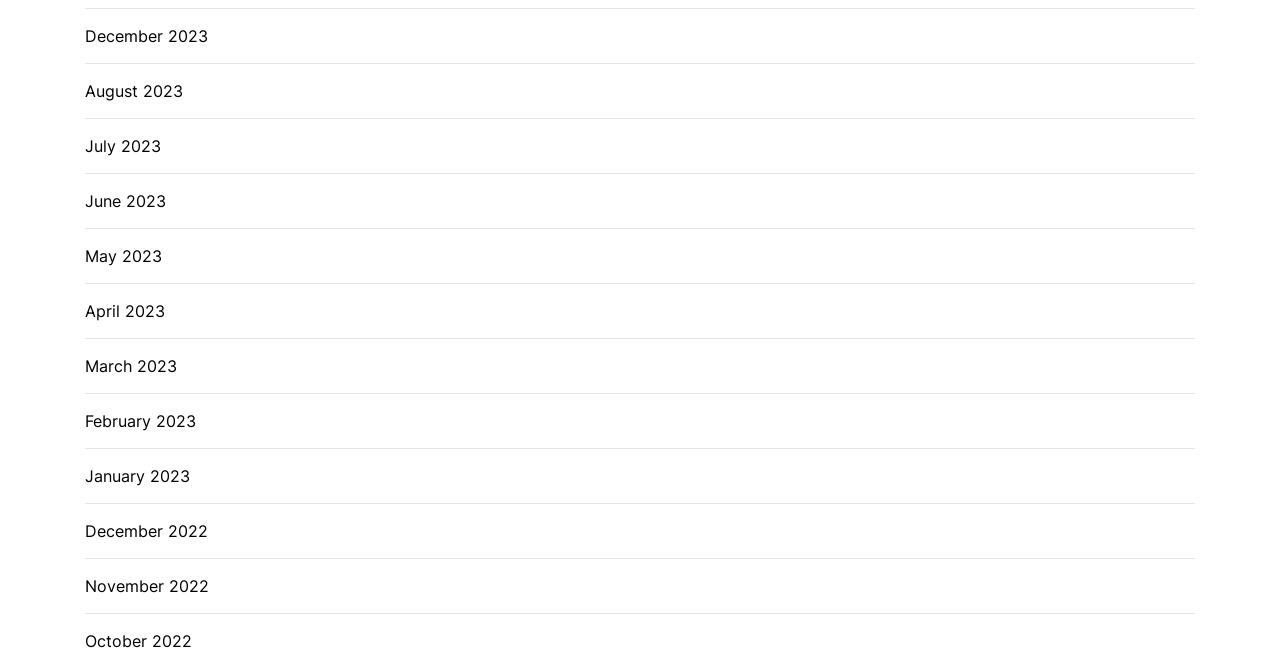Identify the bounding box coordinates of the element that should be clicked to fulfill this task: "Click on the 'Ooh la la Booths: Photo Booth Rental Phoenix - Scottsdale AZ' link". The coordinates should be provided as four float numbers between 0 and 1, i.e., [left, top, right, bottom].

None